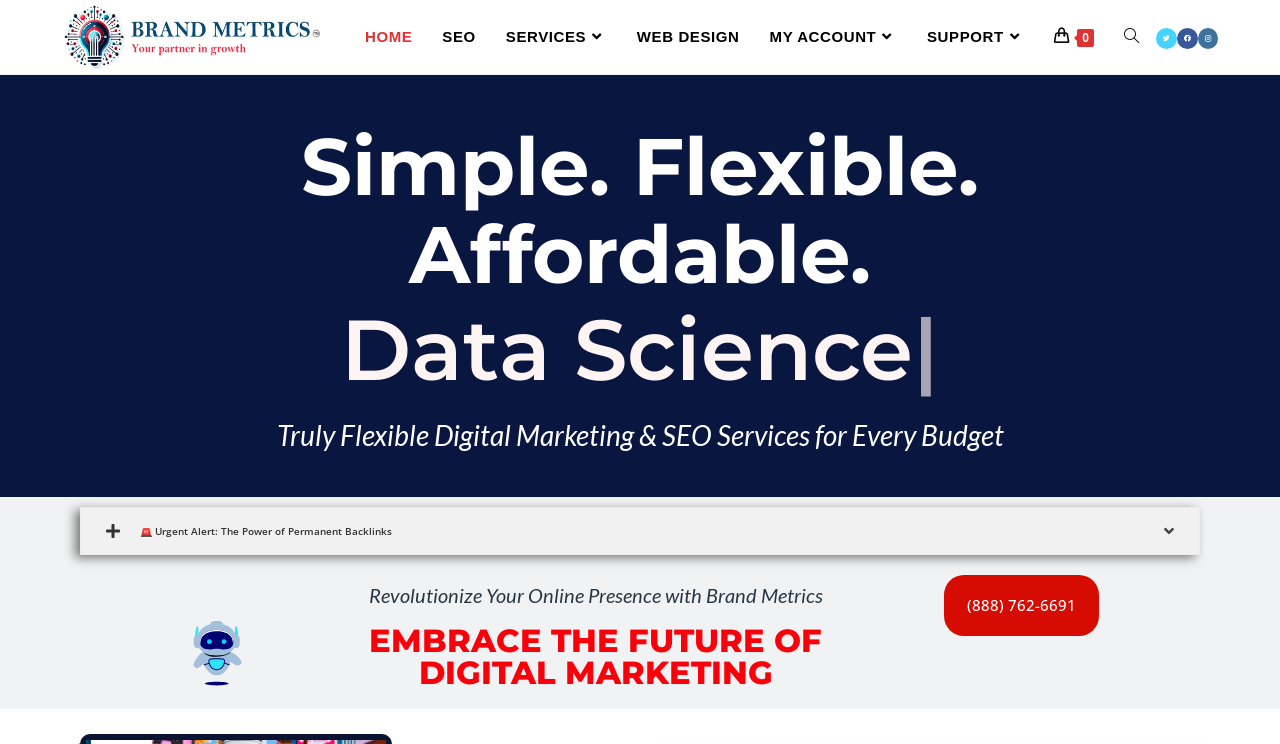Please identify the bounding box coordinates of the area that needs to be clicked to fulfill the following instruction: "Go to SEO page."

[0.334, 0.0, 0.383, 0.099]